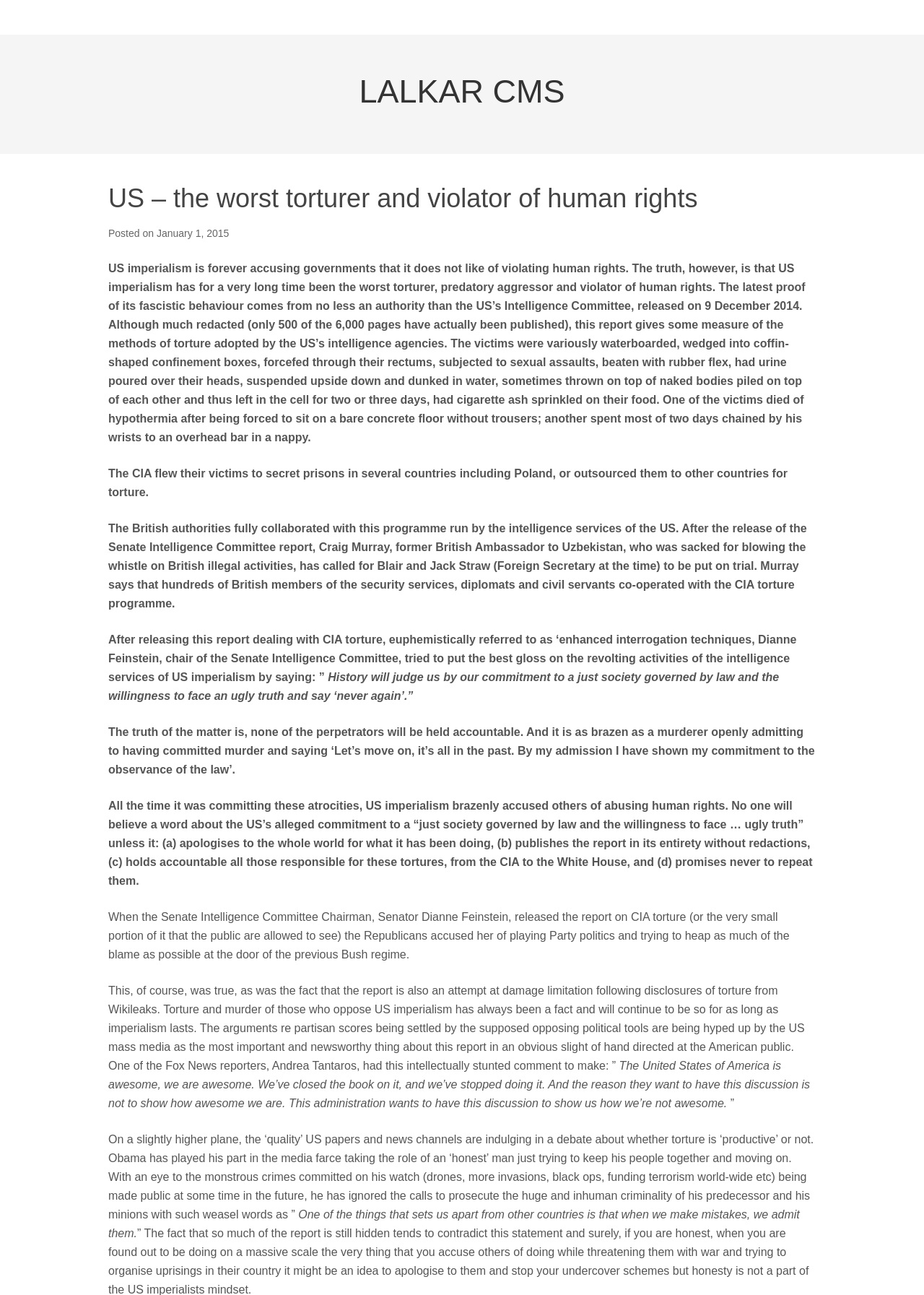What is the name of the Fox News reporter mentioned in the article?
Using the visual information from the image, give a one-word or short-phrase answer.

Andrea Tantaros